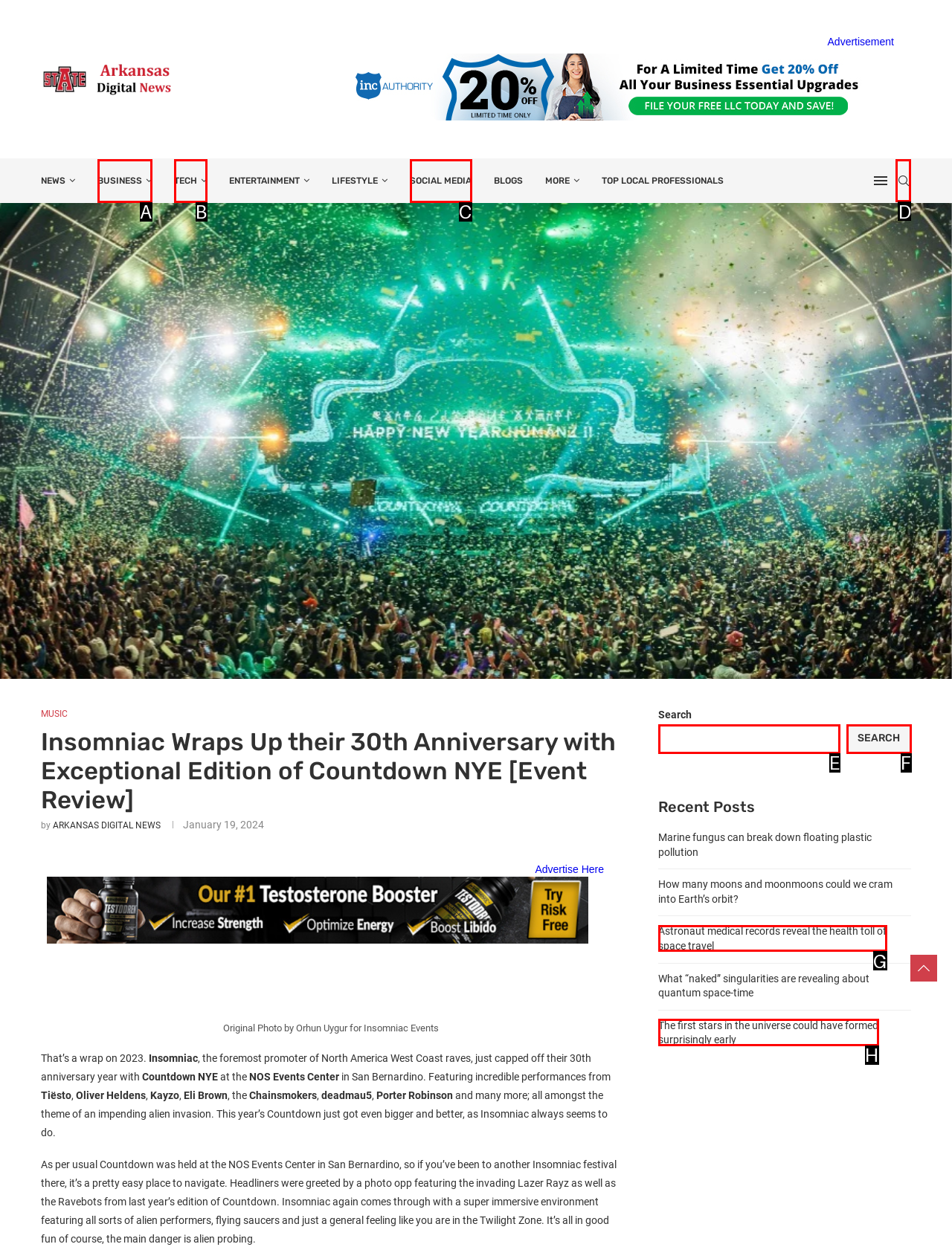Identify the correct UI element to click for the following task: Search for something Choose the option's letter based on the given choices.

D